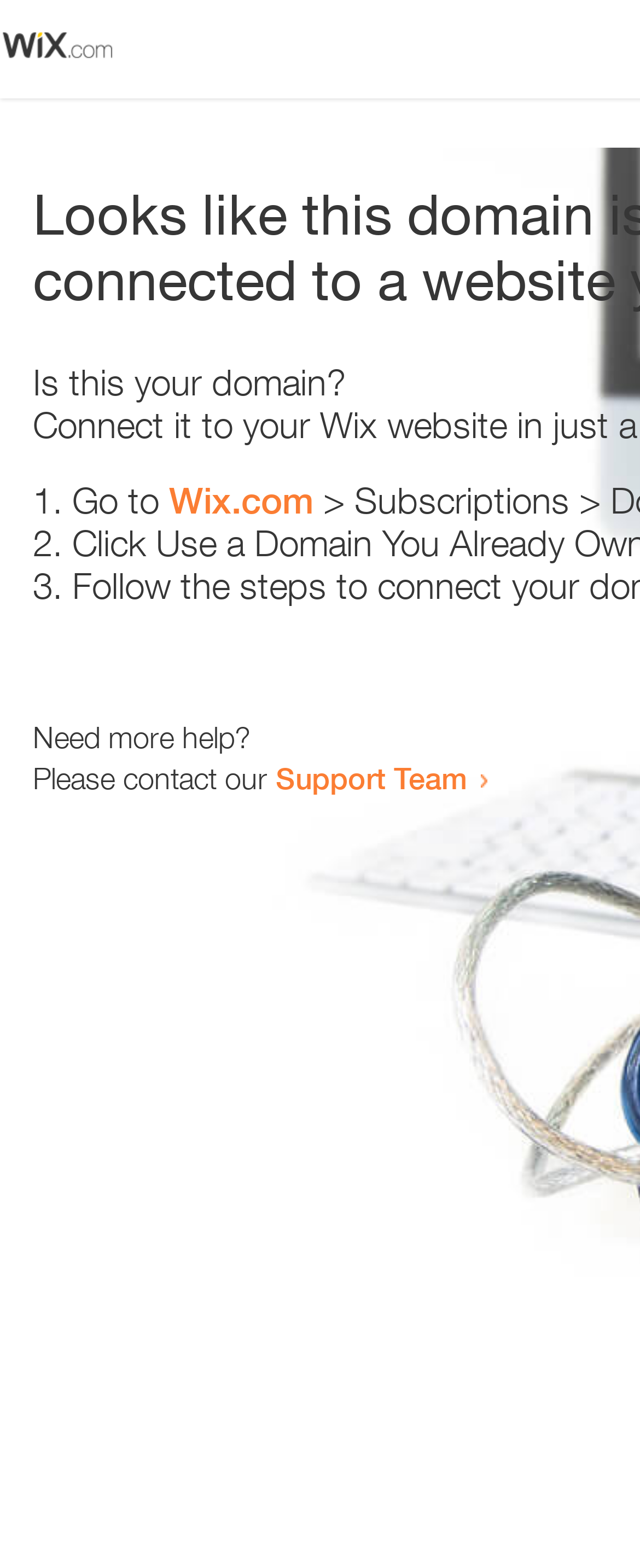Provide a brief response using a word or short phrase to this question:
What is the domain being referred to?

Wix.com